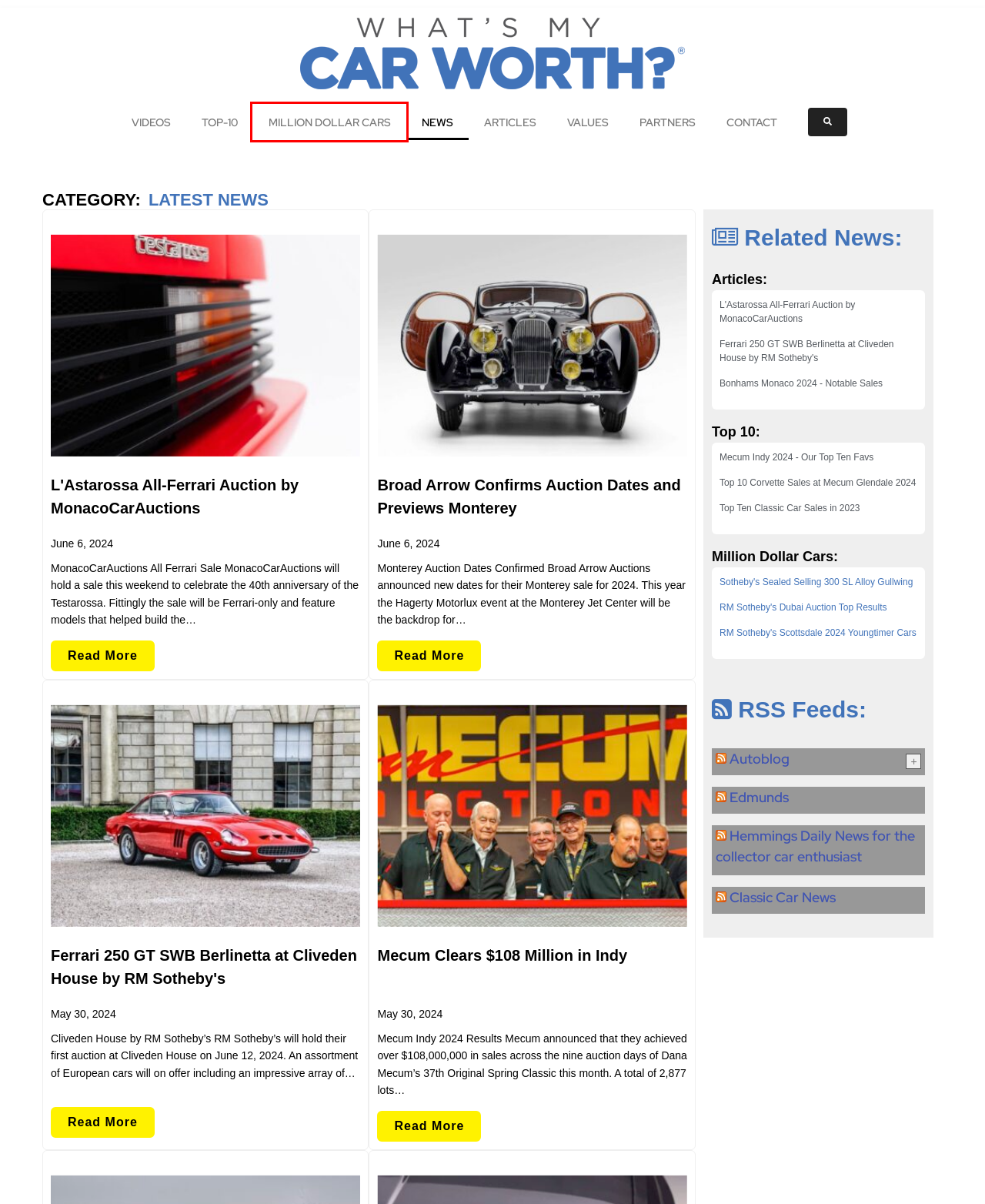Evaluate the webpage screenshot and identify the element within the red bounding box. Select the webpage description that best fits the new webpage after clicking the highlighted element. Here are the candidates:
A. What's My Car Worth? • Collector Car News and More
B. RM Sotheby's Dubai Auction Top Results • What's My Car Worth?
C. RM Sotheby's Scottsdale 2024 Youngtimer Cars • What's My Car Worth?
D. Bonhams Monaco 2024 - Notable Sales • What's My Car Worth?
E. Broad Arrow Confirms Auction Dates and Previews Monterey • What's My Car Worth?
F. Sotheby's Sealed Selling 300 SL Alloy Gullwing • What's My Car Worth?
G. Million Dollar Cars • What's My Car Worth?
H. Top 10 Corvette Sales at Mecum Glendale 2024 • What's My Car Worth?

G